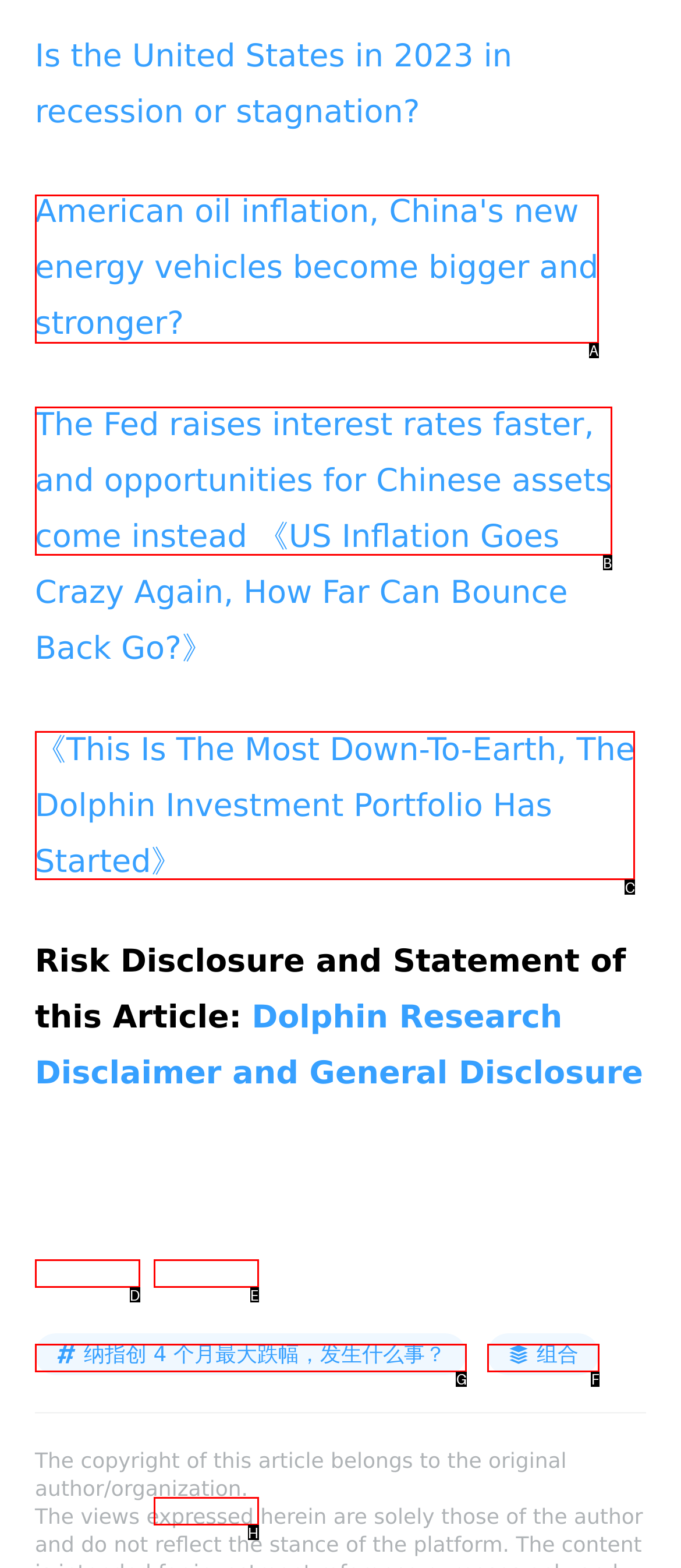For the instruction: View basket, which HTML element should be clicked?
Respond with the letter of the appropriate option from the choices given.

None